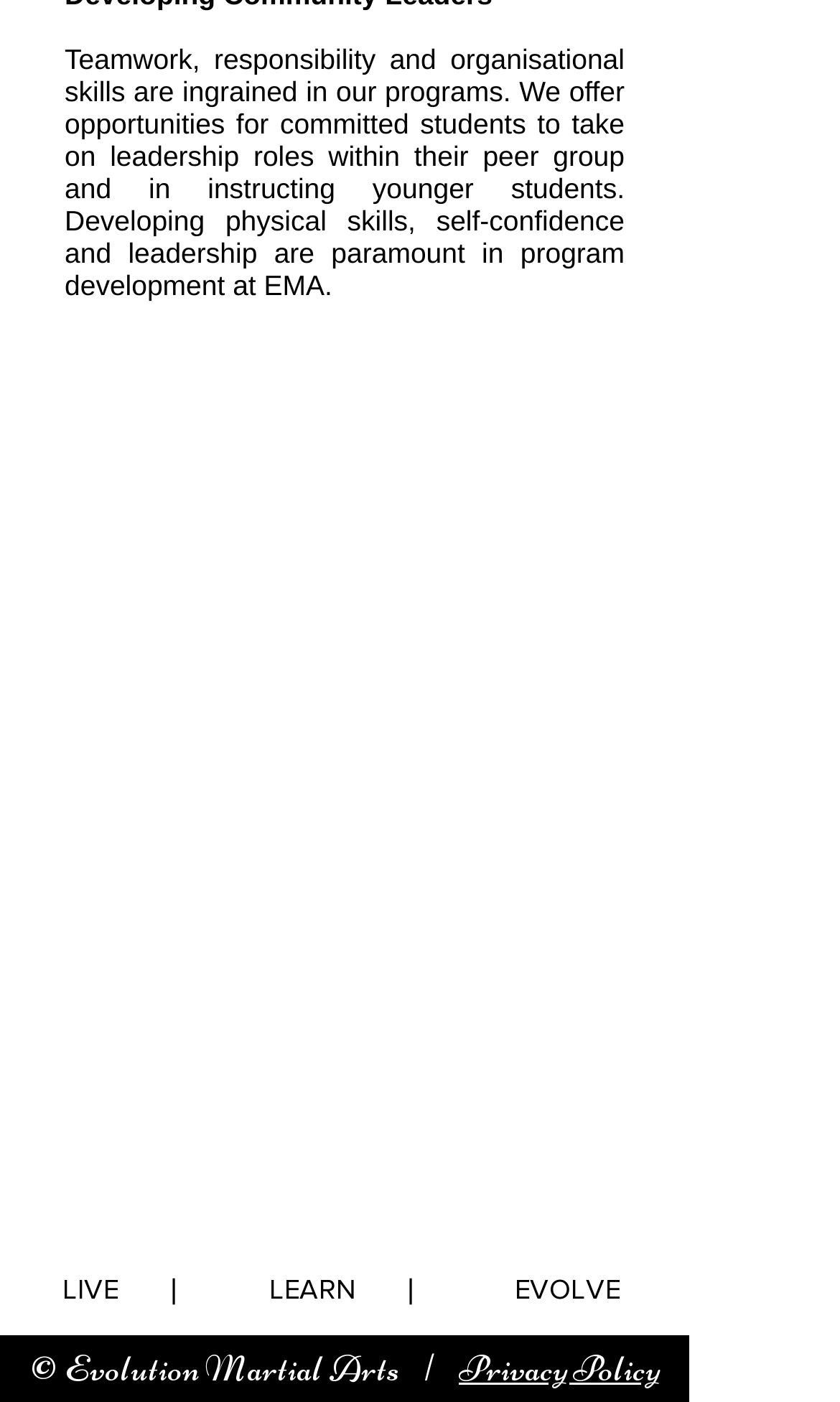Find and provide the bounding box coordinates for the UI element described here: "Privacy Policy". The coordinates should be given as four float numbers between 0 and 1: [left, top, right, bottom].

[0.546, 0.96, 0.785, 0.992]